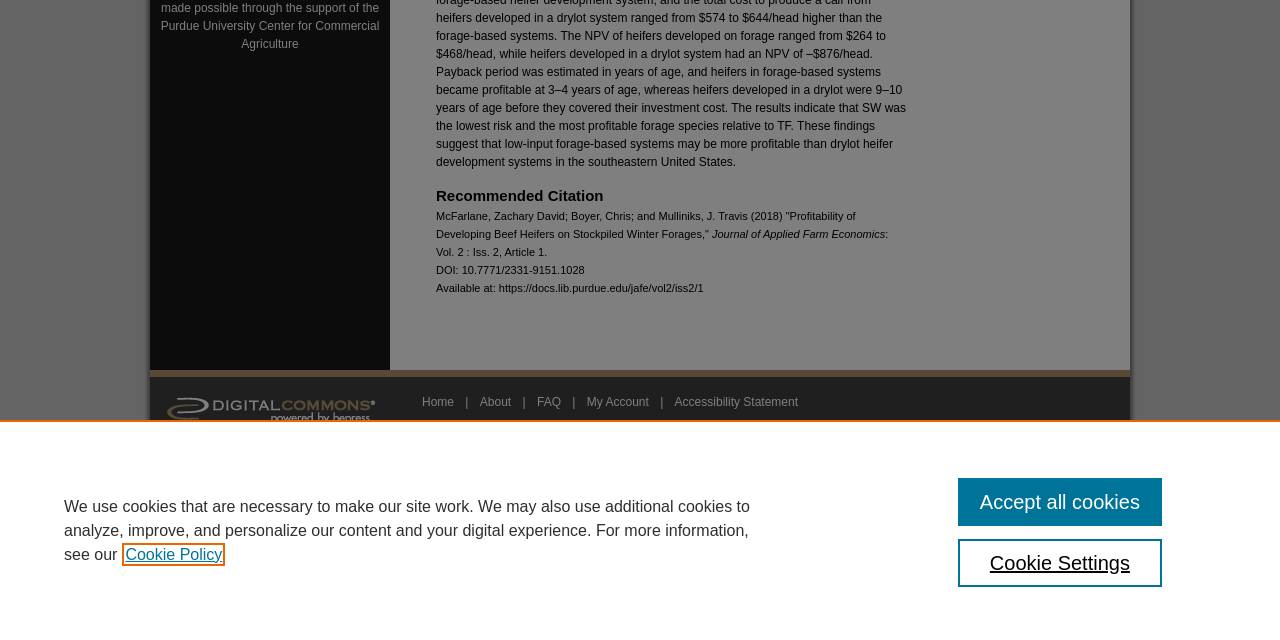Specify the bounding box coordinates (top-left x, top-left y, bottom-right x, bottom-right y) of the UI element in the screenshot that matches this description: Accept all cookies

[0.748, 0.747, 0.908, 0.822]